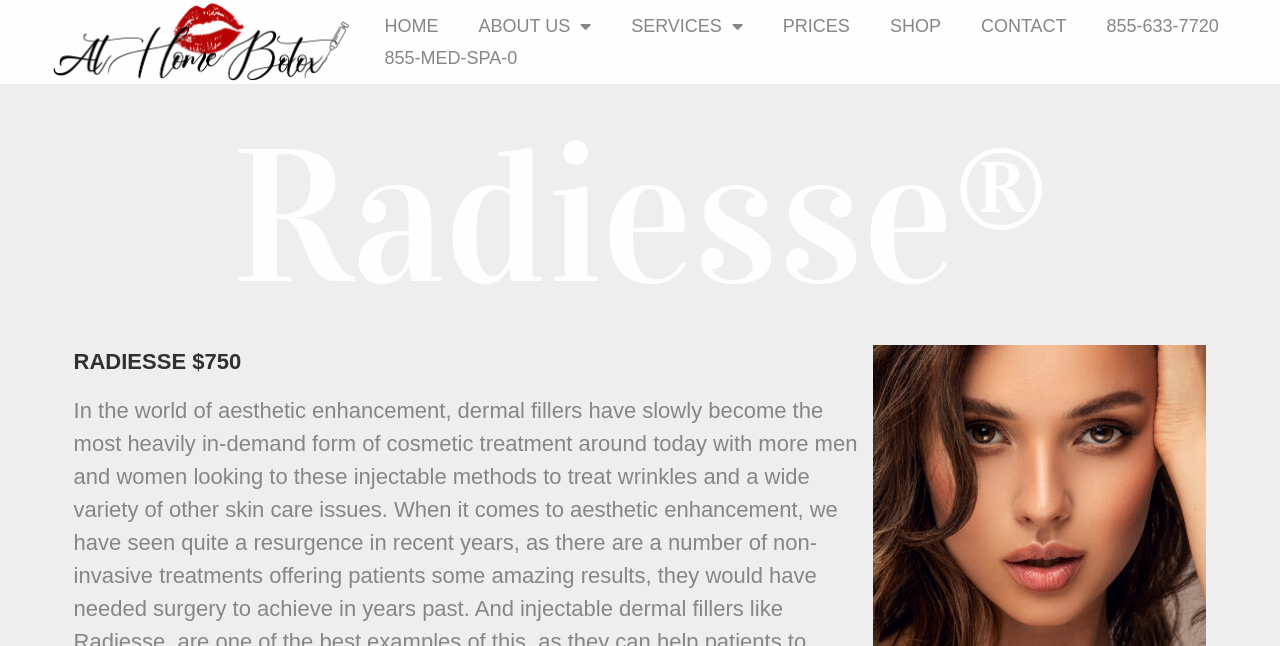What is the name of the treatment mentioned on the webpage?
Using the image as a reference, answer the question in detail.

The webpage has a heading 'Radiesse' which suggests that Radiesse is the name of the treatment being discussed on the webpage.